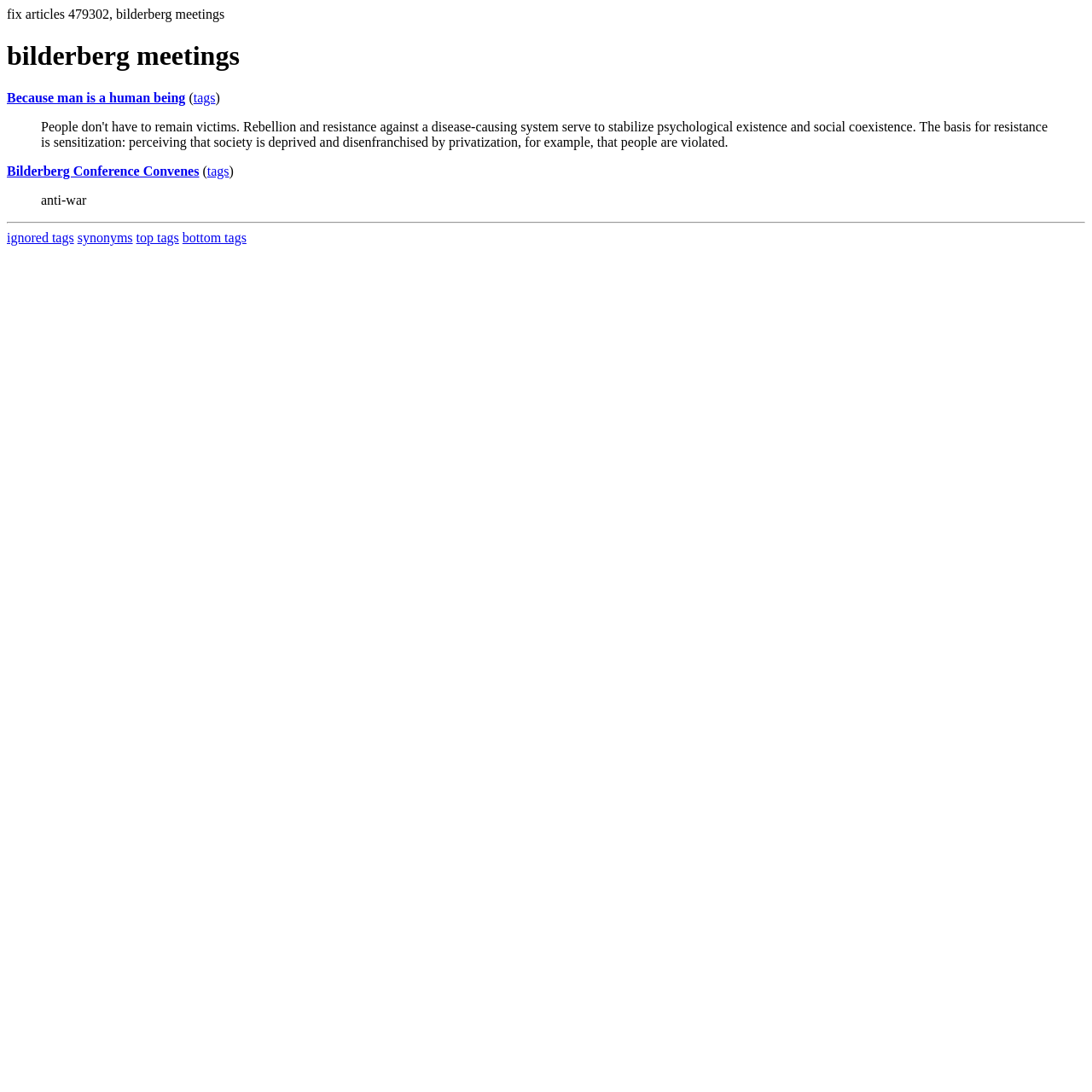Please specify the bounding box coordinates of the element that should be clicked to execute the given instruction: 'Request an appointment'. Ensure the coordinates are four float numbers between 0 and 1, expressed as [left, top, right, bottom].

None